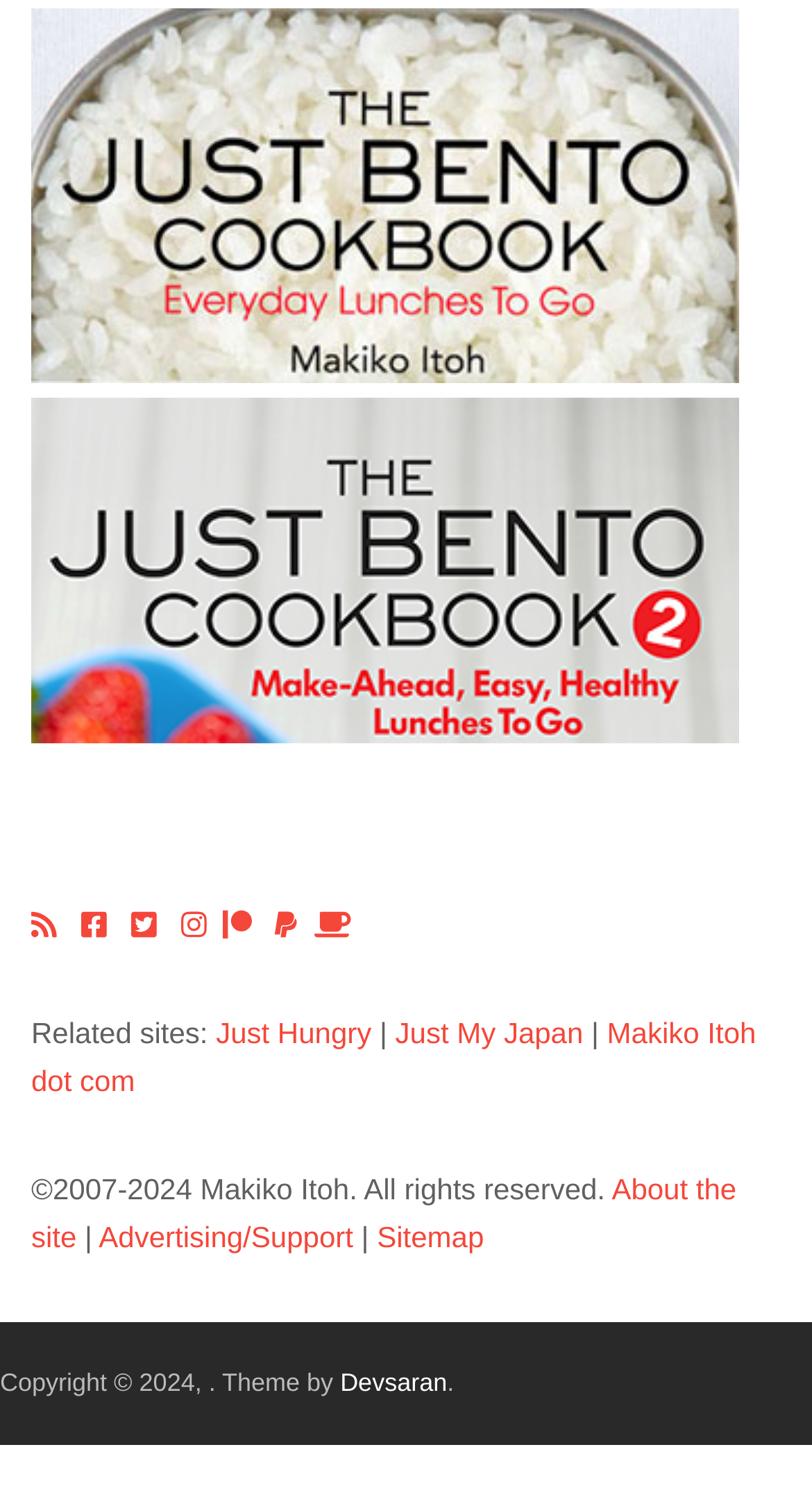Find the bounding box coordinates for the element described here: "title="All about the book!"".

[0.038, 0.24, 0.91, 0.262]